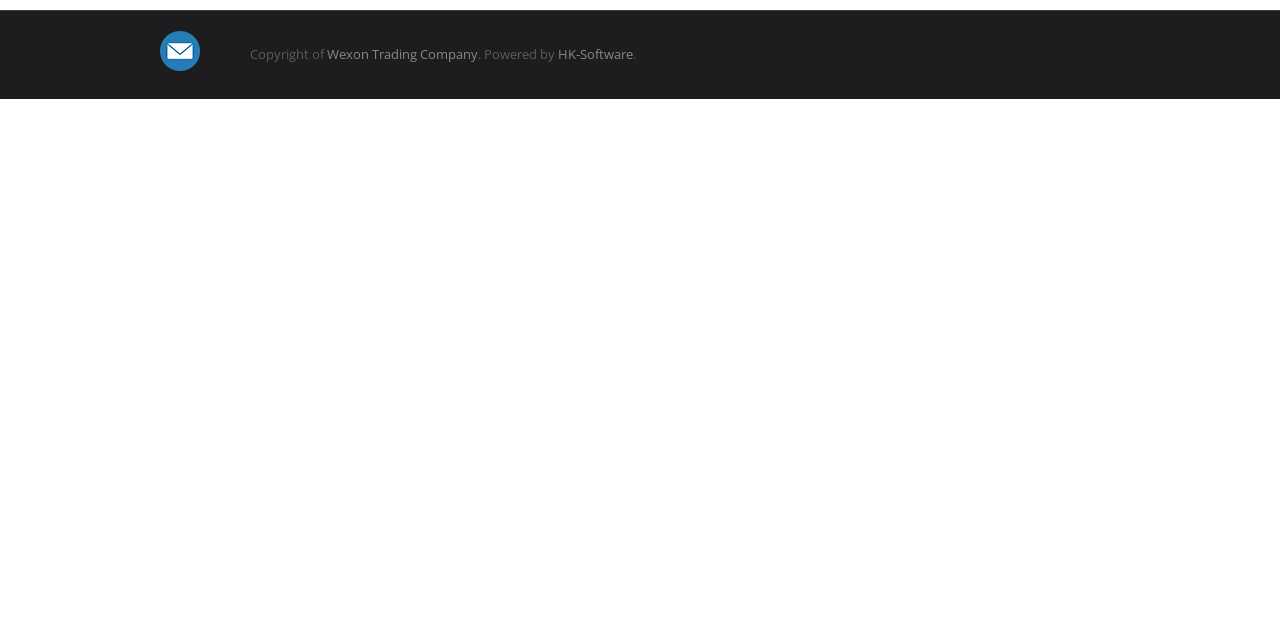Given the webpage screenshot and the description, determine the bounding box coordinates (top-left x, top-left y, bottom-right x, bottom-right y) that define the location of the UI element matching this description: HK-Software

[0.436, 0.071, 0.495, 0.099]